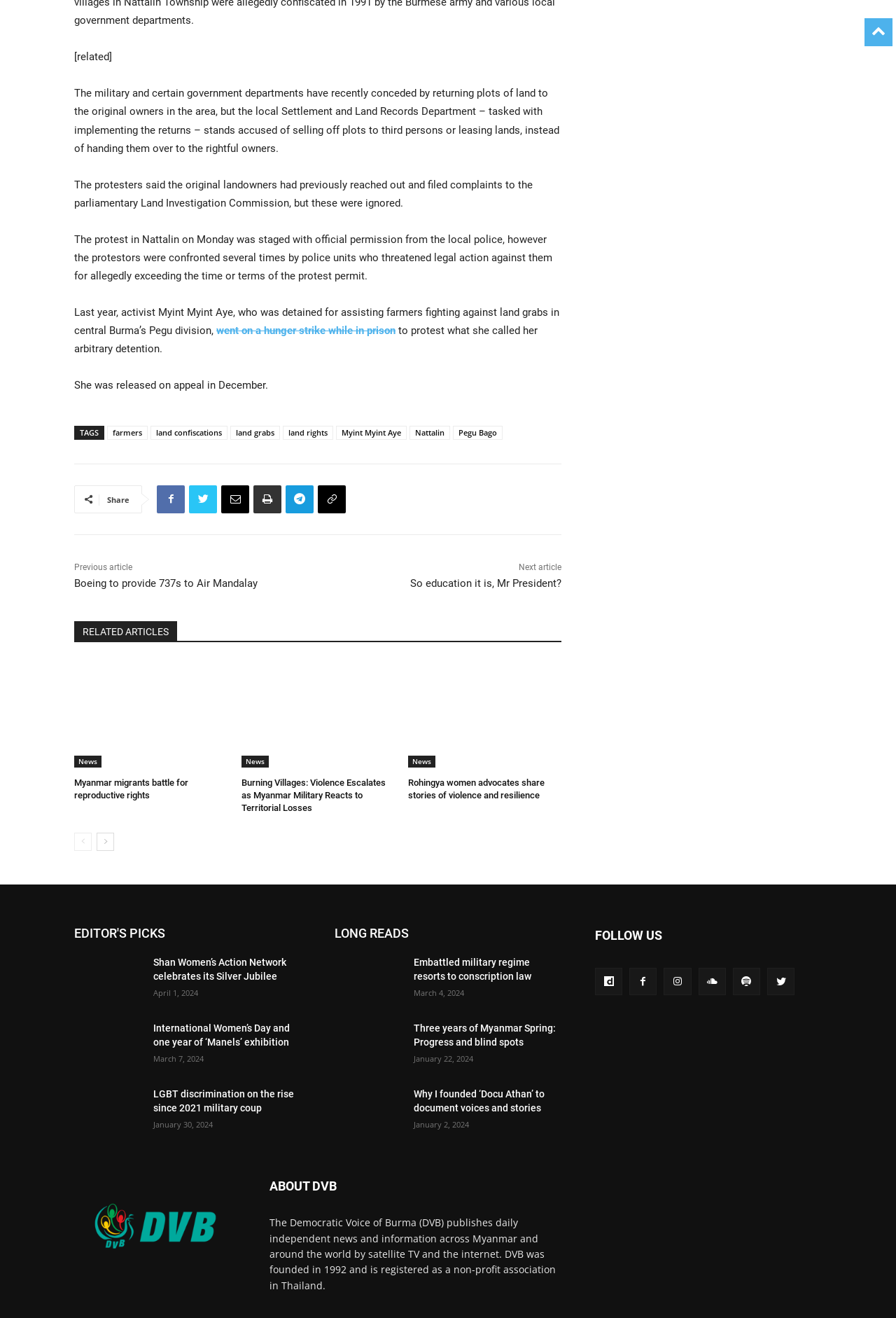Please locate the bounding box coordinates of the element that should be clicked to achieve the given instruction: "Go to the next page".

[0.108, 0.632, 0.127, 0.646]